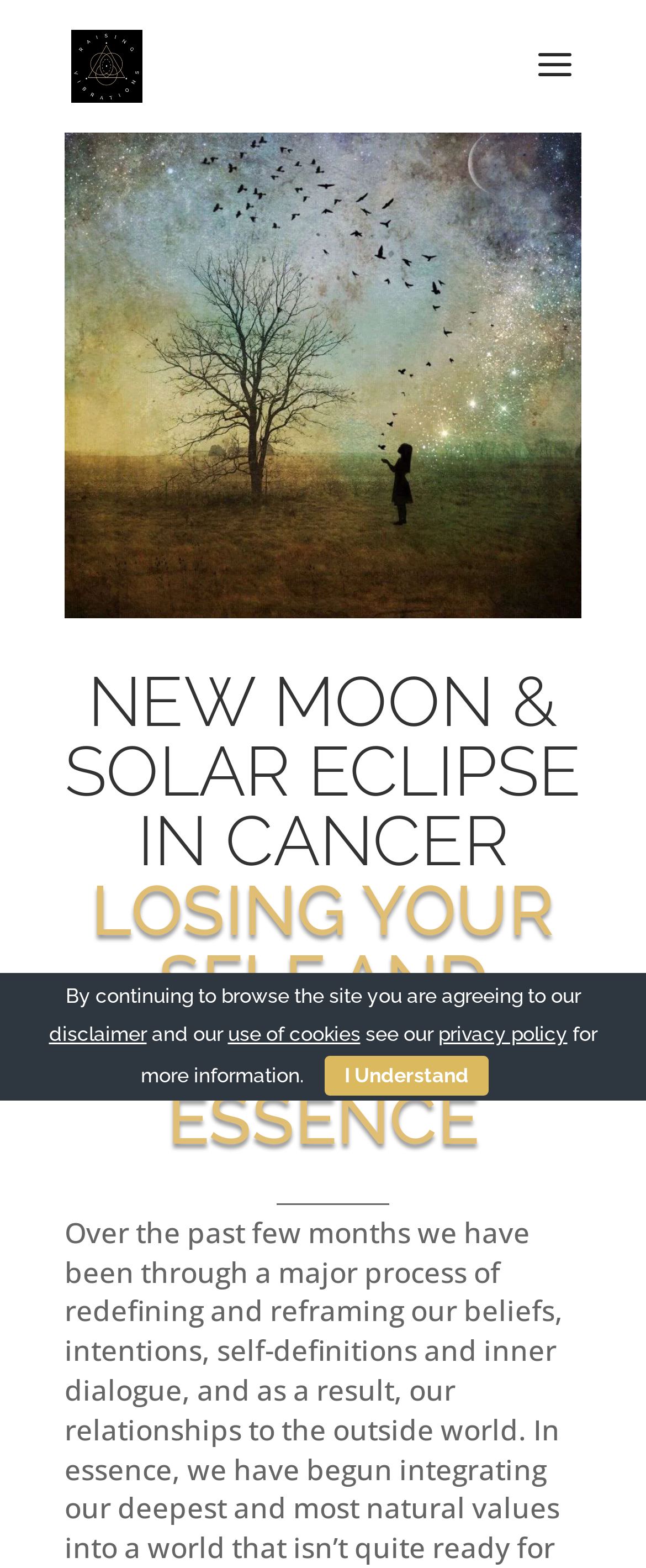Describe all significant elements and features of the webpage.

The webpage is about an astrological event, specifically a New Moon and Solar Eclipse in Cancer, and its significance in terms of personal growth and self-discovery. 

At the top left of the page, there is a link to "Raising Vibrations" accompanied by an image with the same name. Below this, there are two headings that span almost the entire width of the page. The first heading reads "NEW MOON & SOLAR ECLIPSE IN CANCER", and the second heading below it reads "LOSING YOUR SELF AND FINDING YOUR ESSENCE". 

In the middle of the page, there are some empty spaces, indicated by static text containing non-breaking spaces. 

At the bottom of the page, there is a disclaimer notice that informs users about the site's policies. The notice starts with the text "By continuing to browse the site you are agreeing to our" and is followed by three links: "disclaimer", "use of cookies", and "privacy policy". The notice concludes with the text "for more information." and a button labeled "I Understand" that is positioned to the right of the notice.